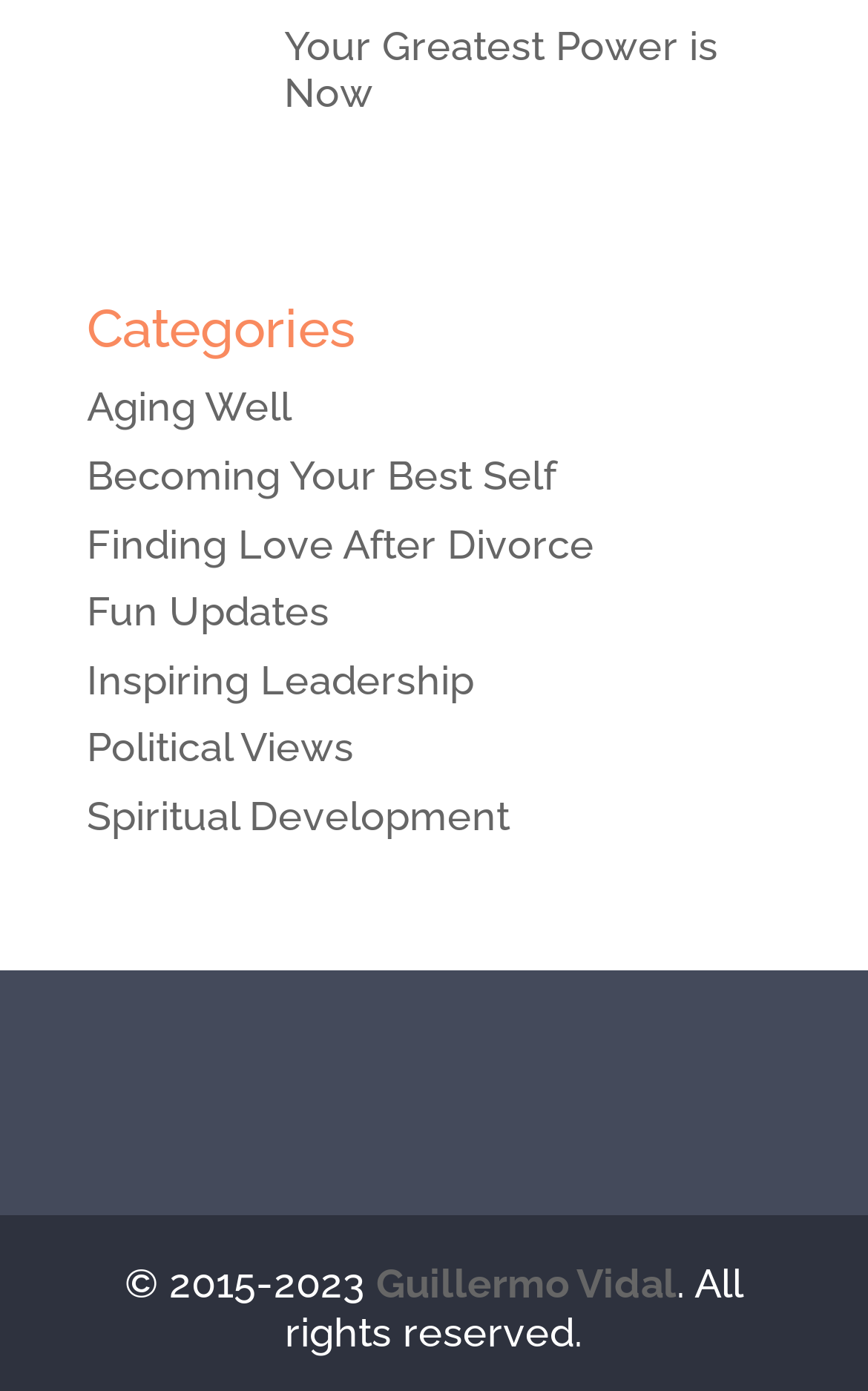Locate the bounding box coordinates of the UI element described by: "Your Greatest Power is Now". Provide the coordinates as four float numbers between 0 and 1, formatted as [left, top, right, bottom].

[0.327, 0.016, 0.827, 0.084]